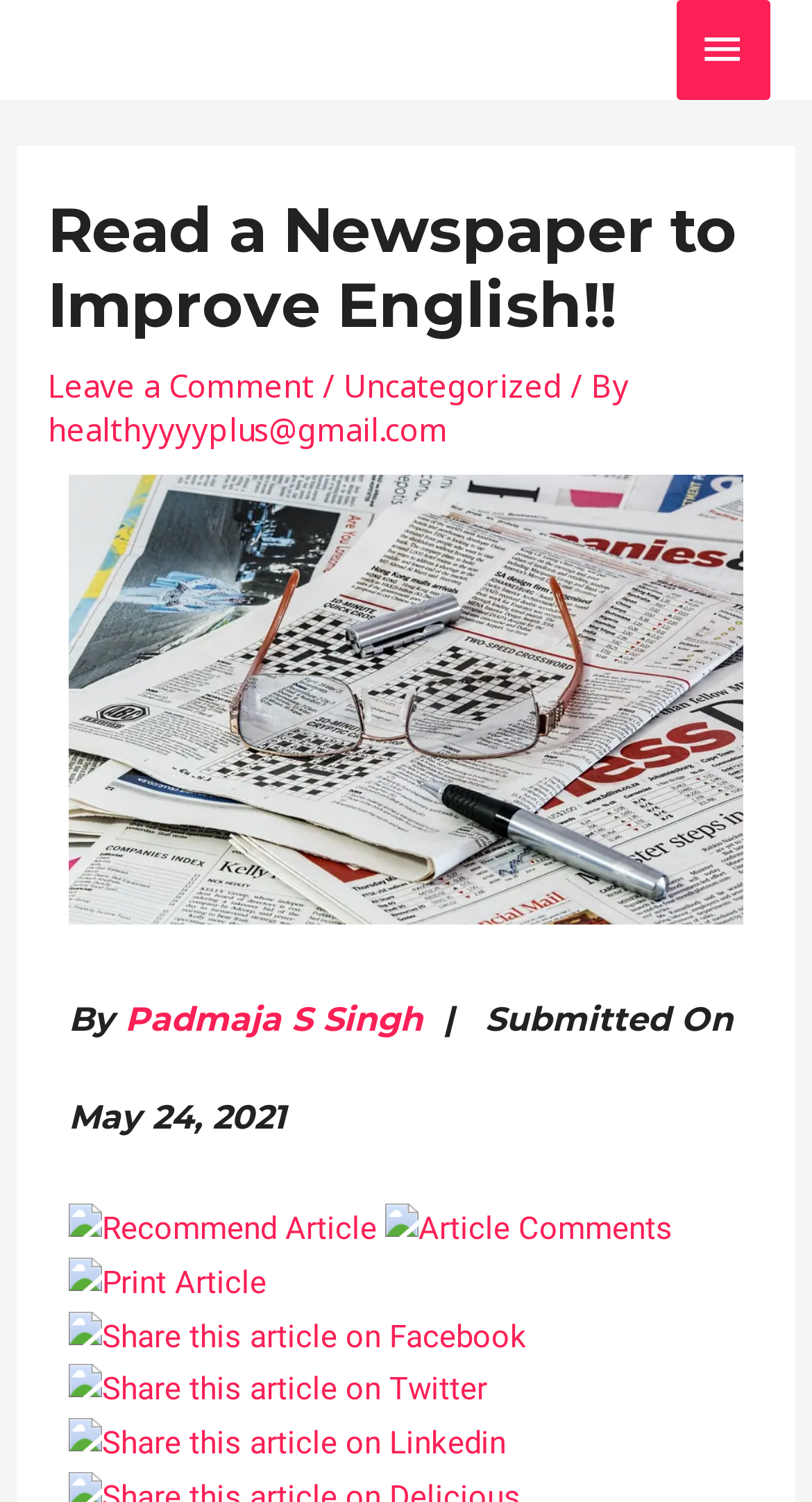Please determine the main heading text of this webpage.

Read a Newspaper to Improve English!!